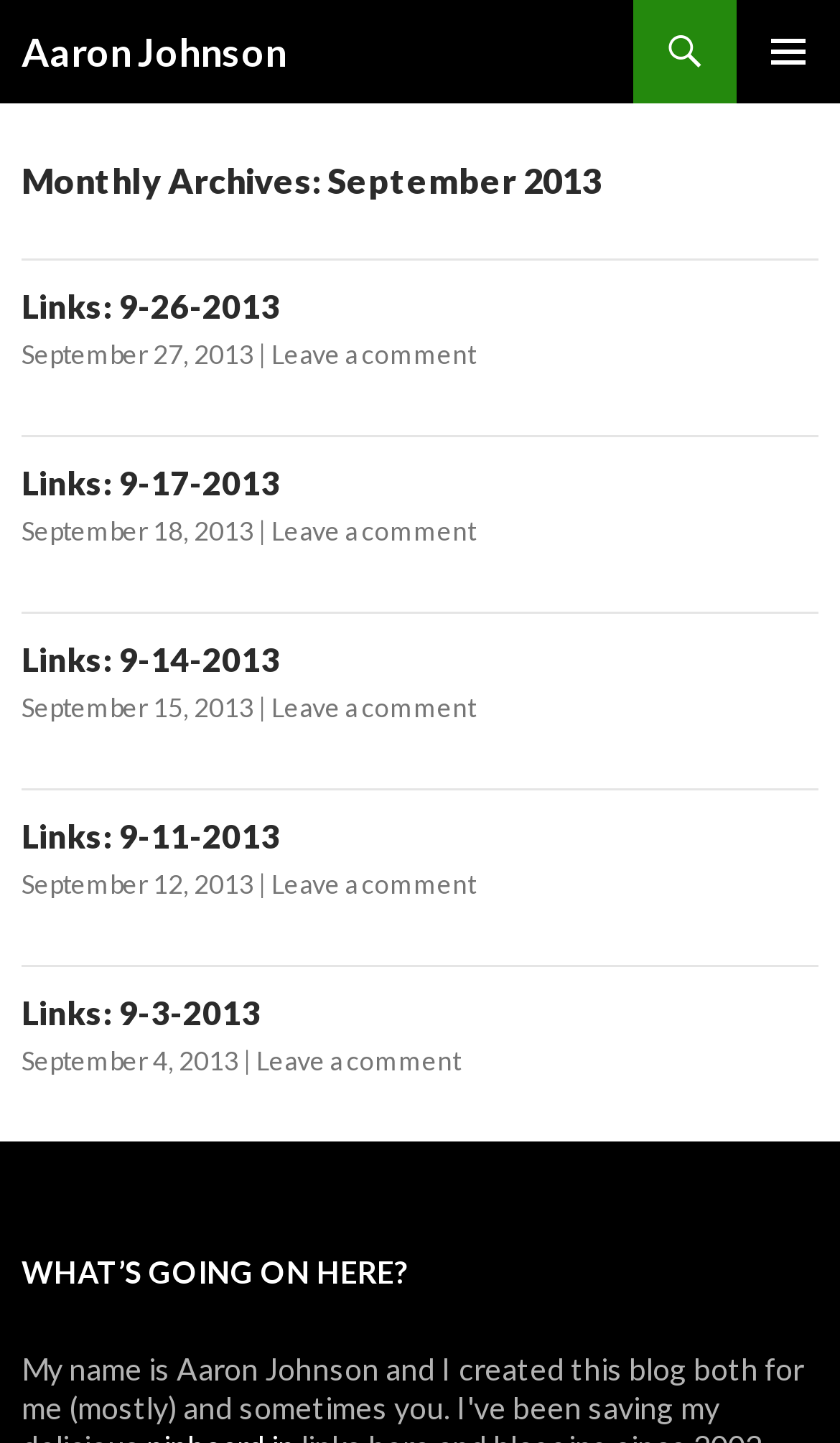Using the webpage screenshot, find the UI element described by Primary Menu. Provide the bounding box coordinates in the format (top-left x, top-left y, bottom-right x, bottom-right y), ensuring all values are floating point numbers between 0 and 1.

[0.877, 0.0, 1.0, 0.072]